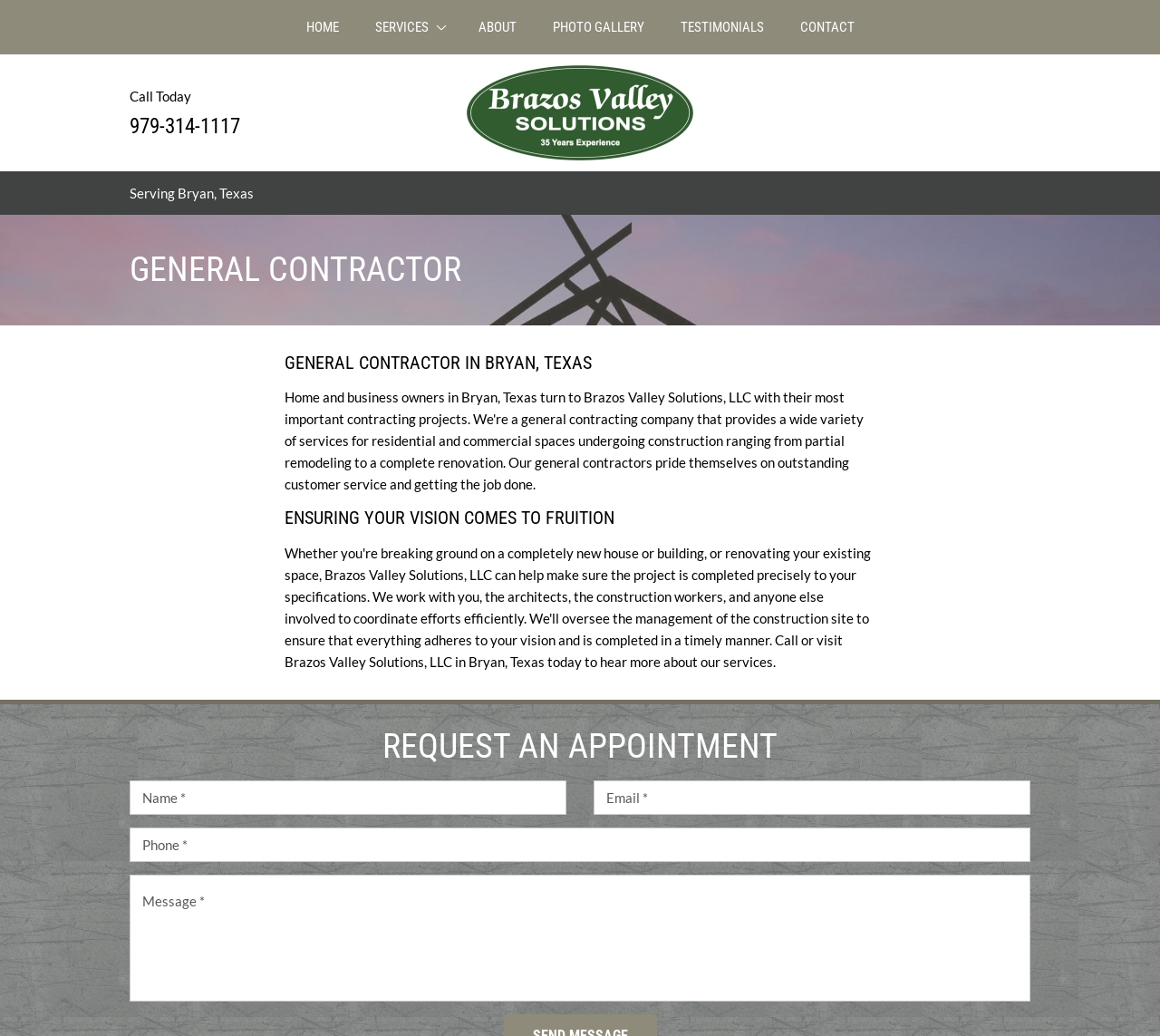What type of business is Brazos Valley Solutions, LLC?
Using the visual information, reply with a single word or short phrase.

General Contractor